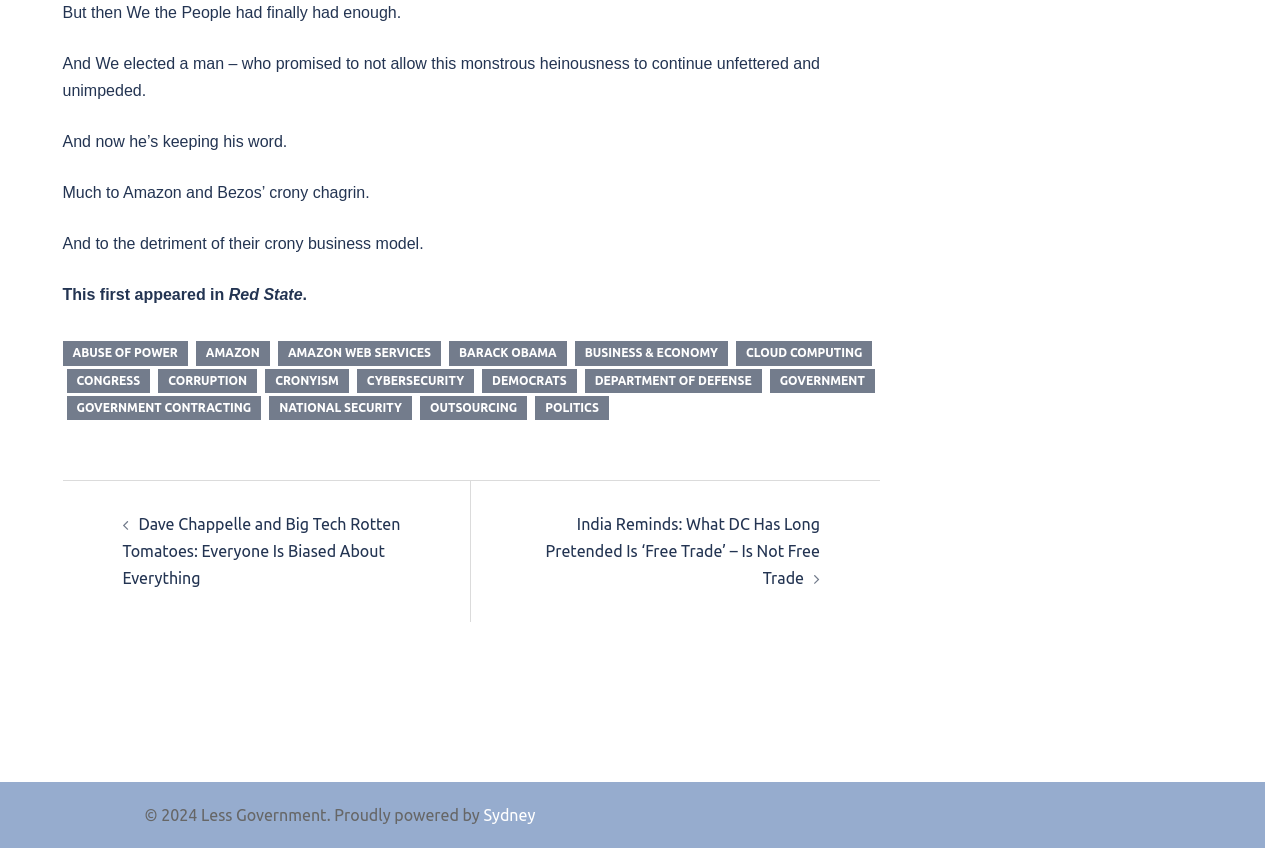Find the bounding box coordinates of the clickable area required to complete the following action: "view exhibitions".

None